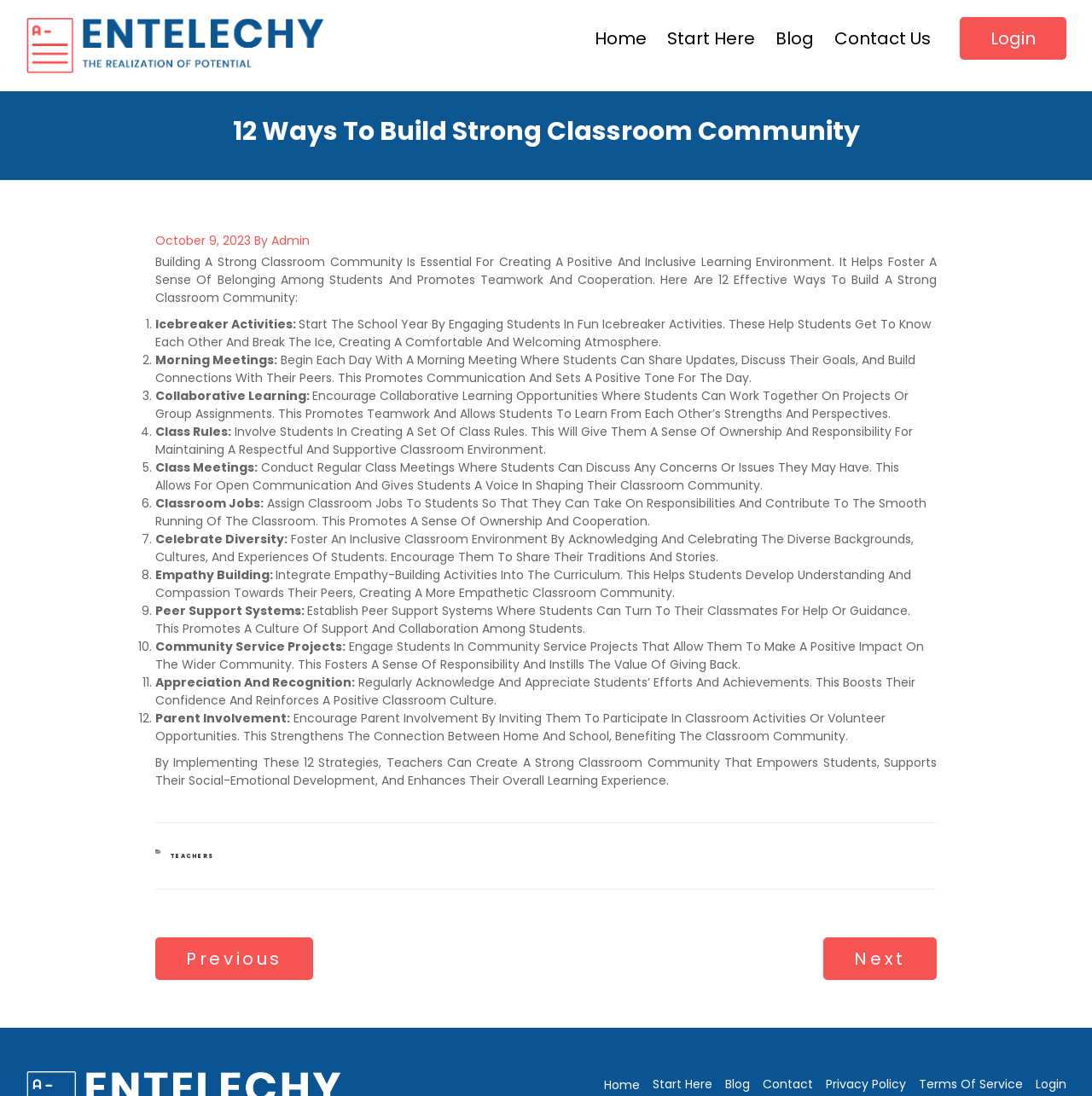What is the benefit of parent involvement in the classroom?
Use the image to answer the question with a single word or phrase.

Strengthens home-school connection